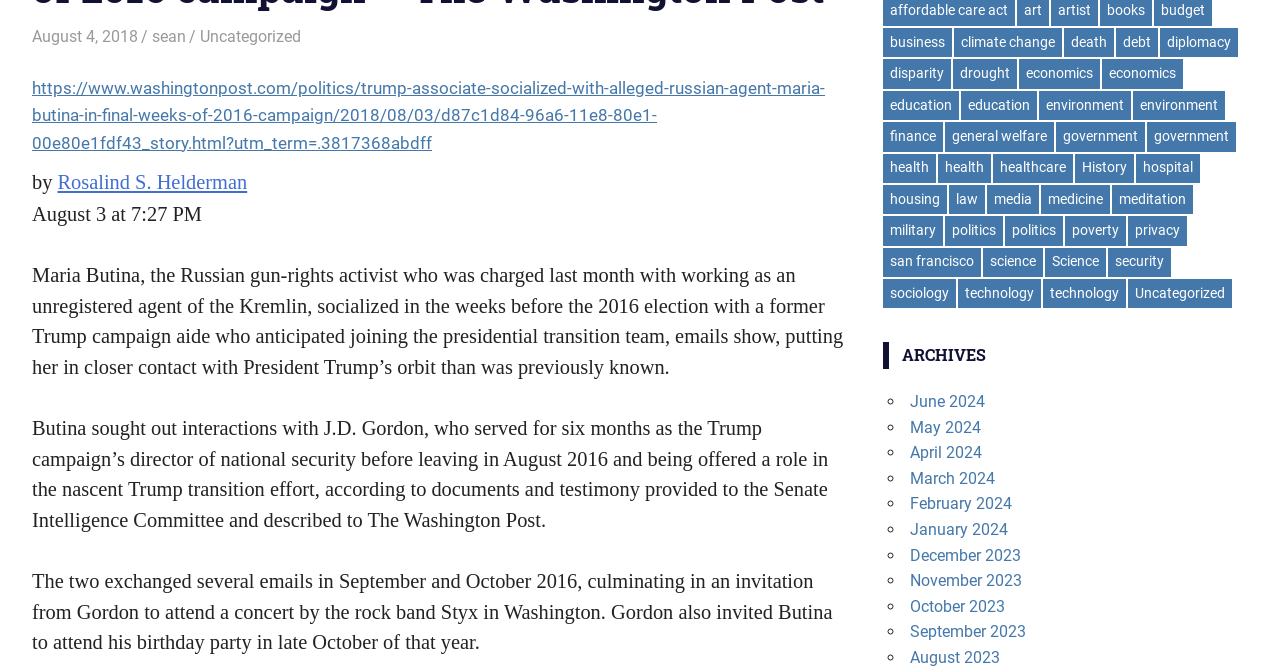Find the bounding box coordinates for the UI element whose description is: "September 2023". The coordinates should be four float numbers between 0 and 1, in the format [left, top, right, bottom].

[0.711, 0.928, 0.802, 0.956]